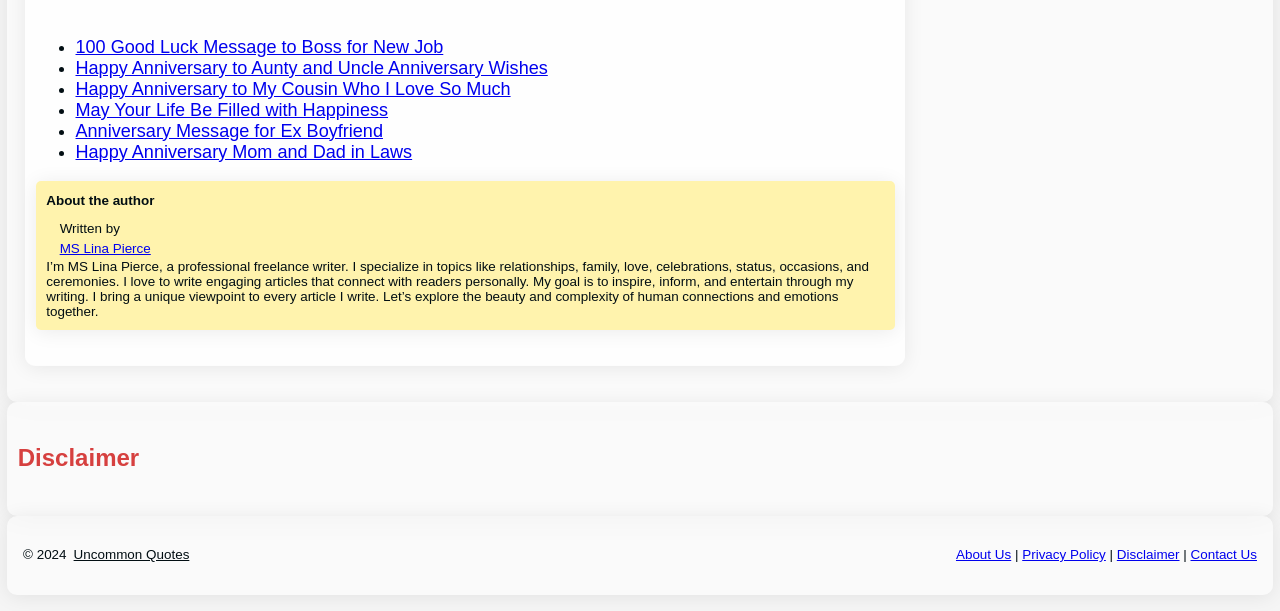What is the year of the copyright?
Kindly give a detailed and elaborate answer to the question.

I found the year of the copyright by looking at the footer section, which includes the text '© 2024'.